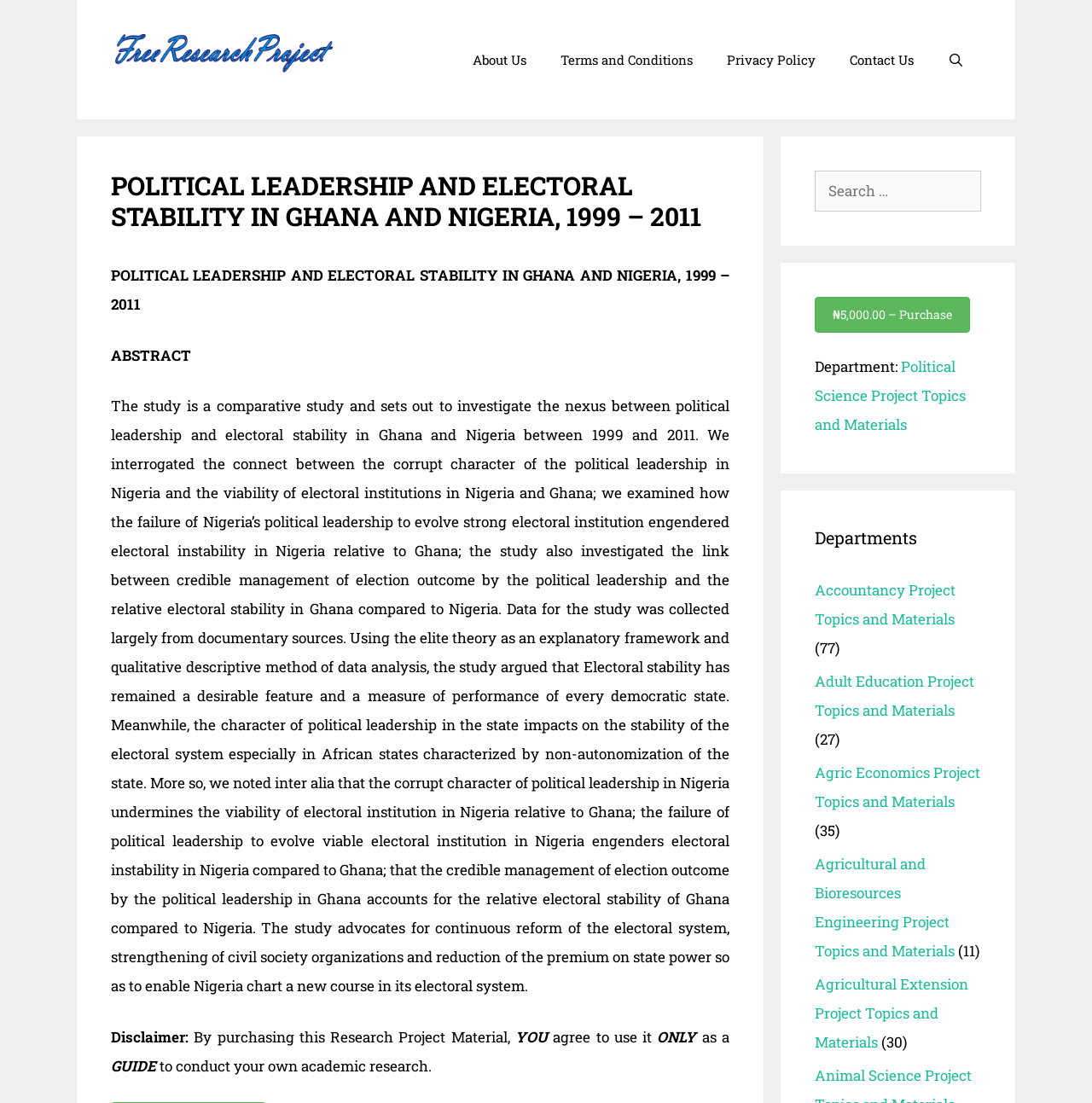Find and specify the bounding box coordinates that correspond to the clickable region for the instruction: "Visit 'Ava Bethista'".

None